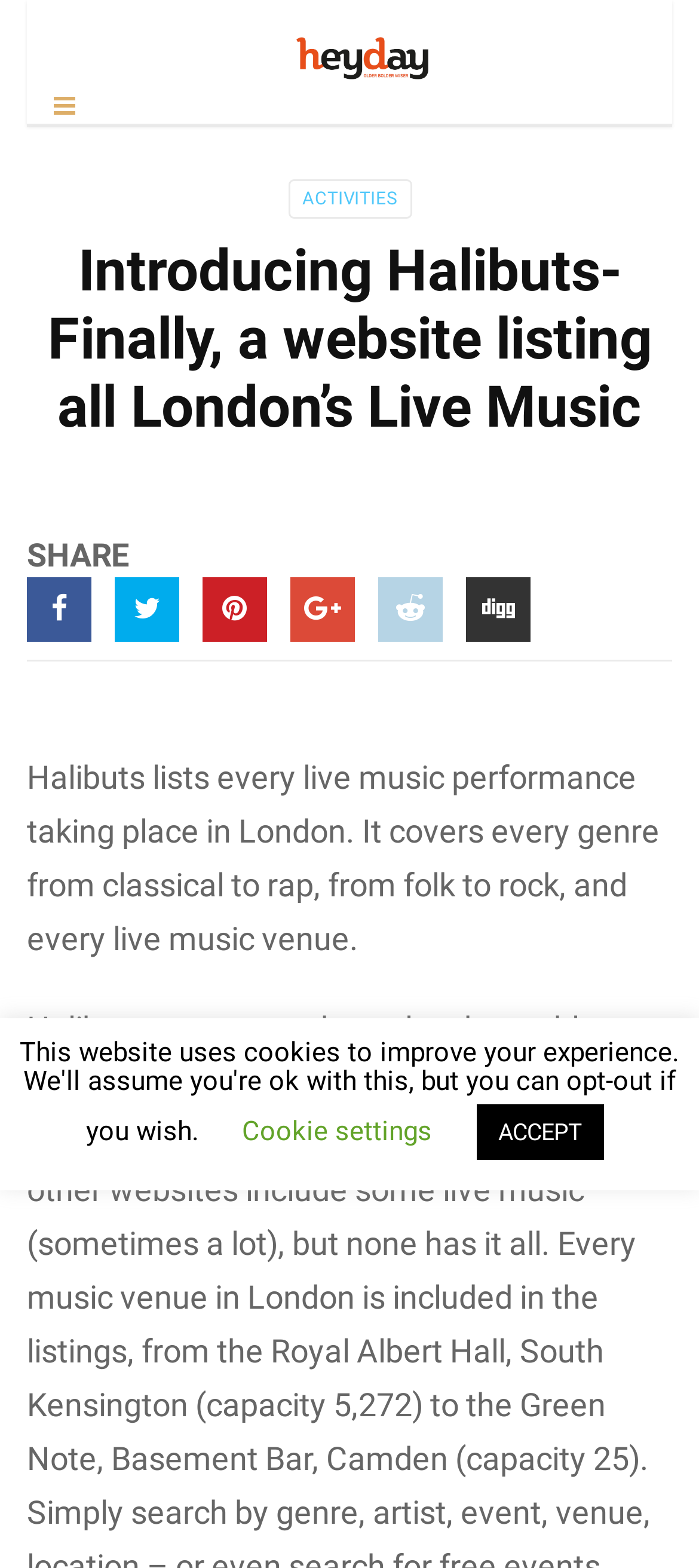What is the location of the performances listed on this website?
Deliver a detailed and extensive answer to the question.

The location of the performances listed on this website can be determined by looking at the StaticText element with bounding box coordinates [0.038, 0.484, 0.944, 0.611], which mentions 'live music performance taking place in London'. This indicates that the performances listed on this website are located in London.